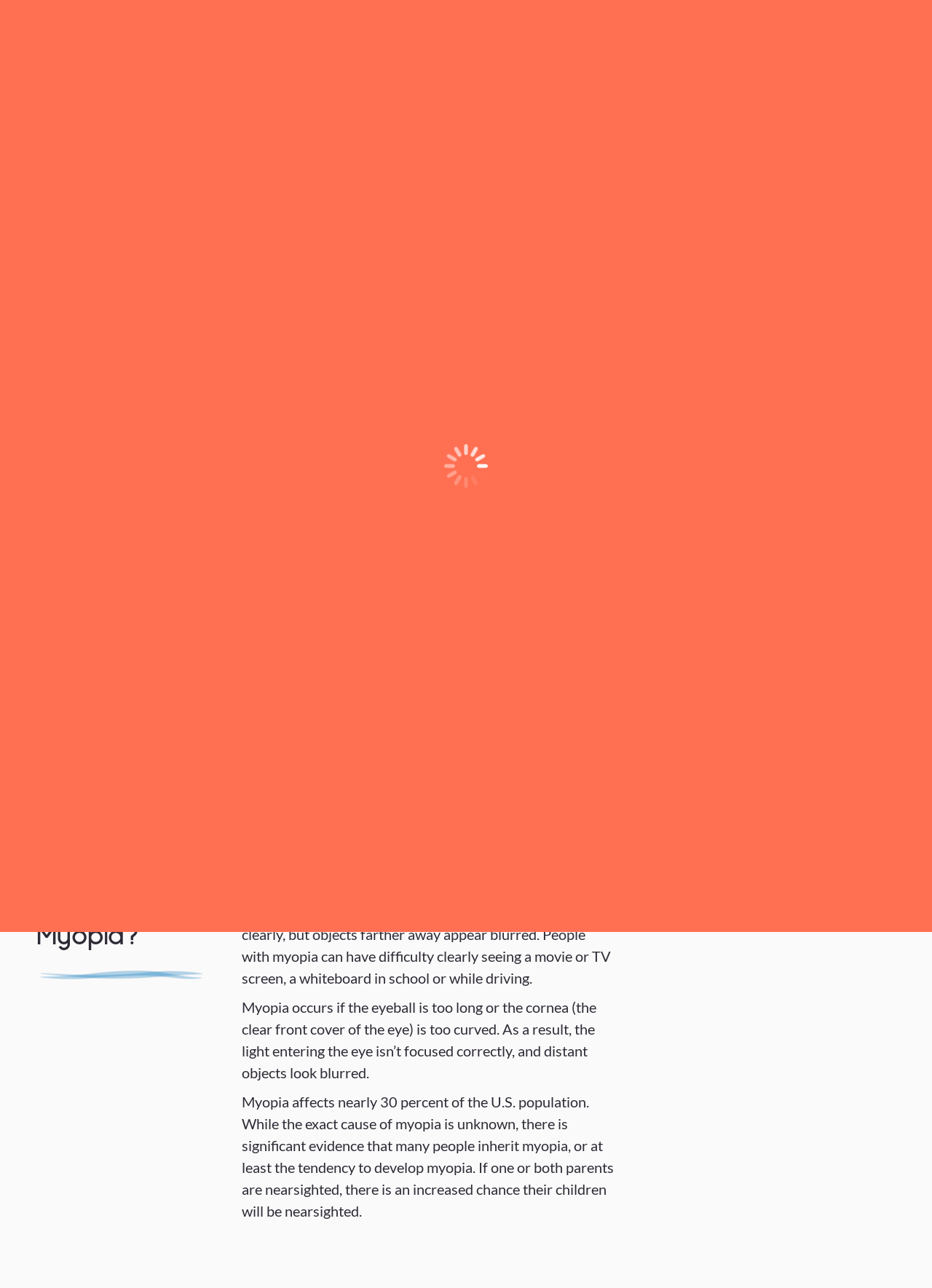Generate a thorough caption that explains the contents of the webpage.

This webpage is about Clarity Eyecare Services, specifically a Frequently Asked Questions (FAQ) section. At the top, there is a logo image and a navigation menu with links to "Home", "Services", "About", "Contact", and "Schedule". Below the navigation menu, there is a heading "Frequently Asked Questions" and a breadcrumb trail indicating the current page.

The main content of the page is divided into two sections. The first section lists various eye-related questions, such as "What is Myopia?", "What is Hyperopia?", "What is Astigmatism?", and so on. Each question is a link that likely leads to a detailed answer.

The second section is dedicated to answering the question "What is Myopia?". It starts with a heading "What Is Myopia?" and is followed by a figure, likely an image related to myopia. The answer is divided into three paragraphs of text, explaining what myopia is, its causes, and its prevalence.

On the right side of the page, there is a contact form with fields for name, email, and a submit button. Below the form, there is contact information, including phone number, address, hours of operation, and links to social media profiles.

At the bottom of the page, there is a link to "Schedule An Appointment" and a "Go to Top" link.